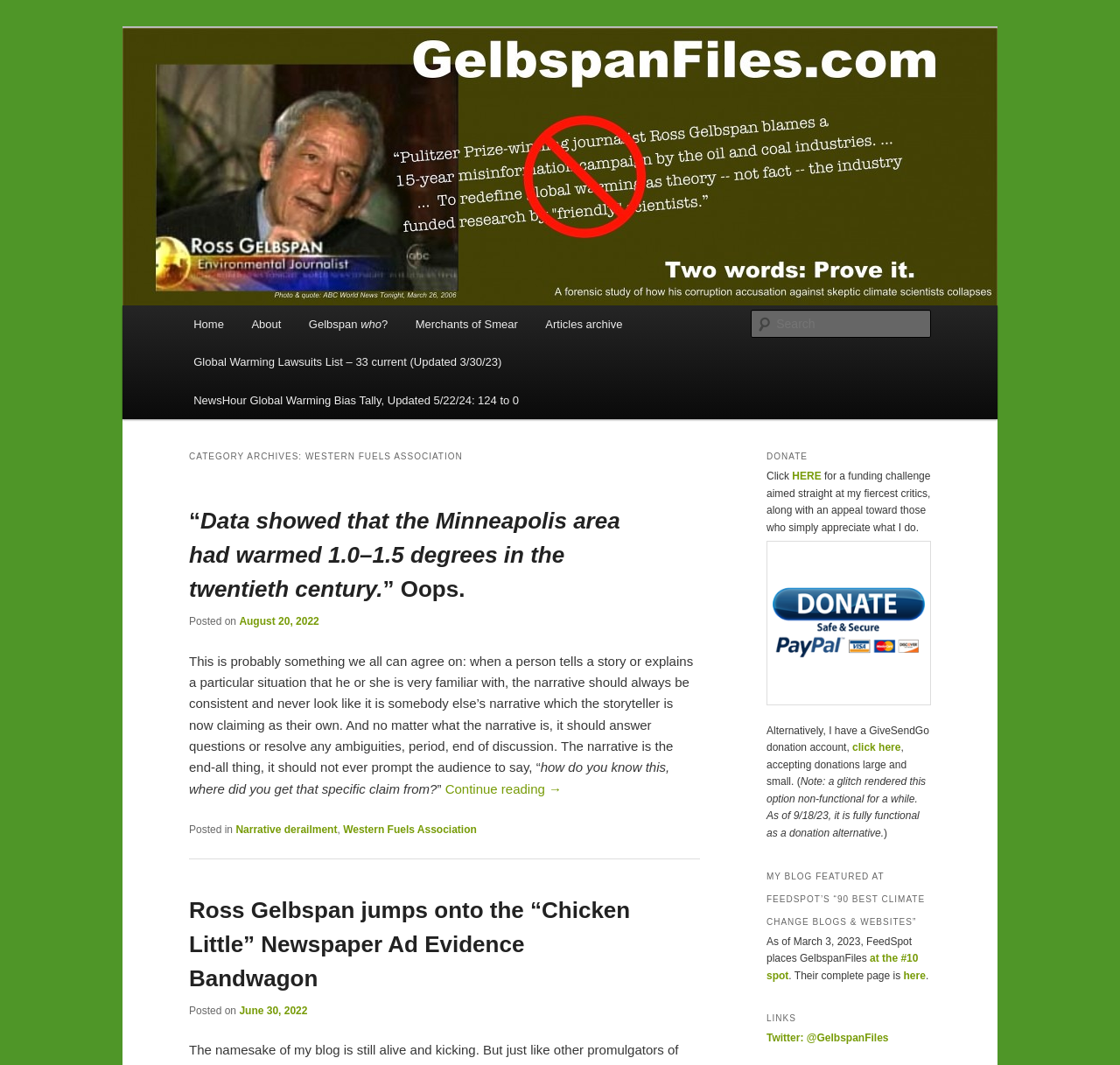What is the purpose of the search box?
Please utilize the information in the image to give a detailed response to the question.

The search box is located at the top right corner of the webpage, and it allows users to search for specific articles or keywords within the Gelbspan Files collection.